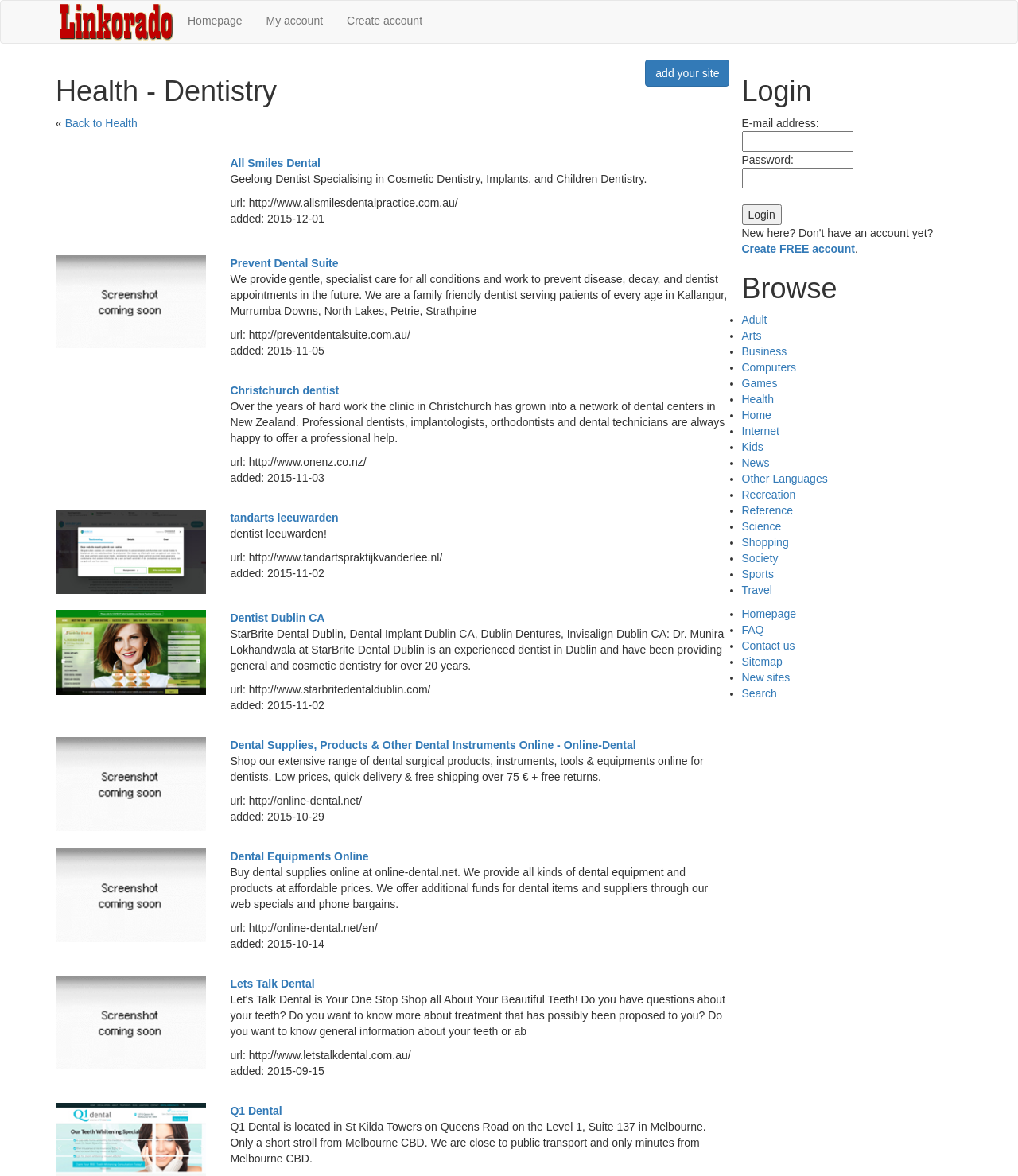Can you specify the bounding box coordinates of the area that needs to be clicked to fulfill the following instruction: "login with email and password"?

[0.729, 0.111, 0.838, 0.129]